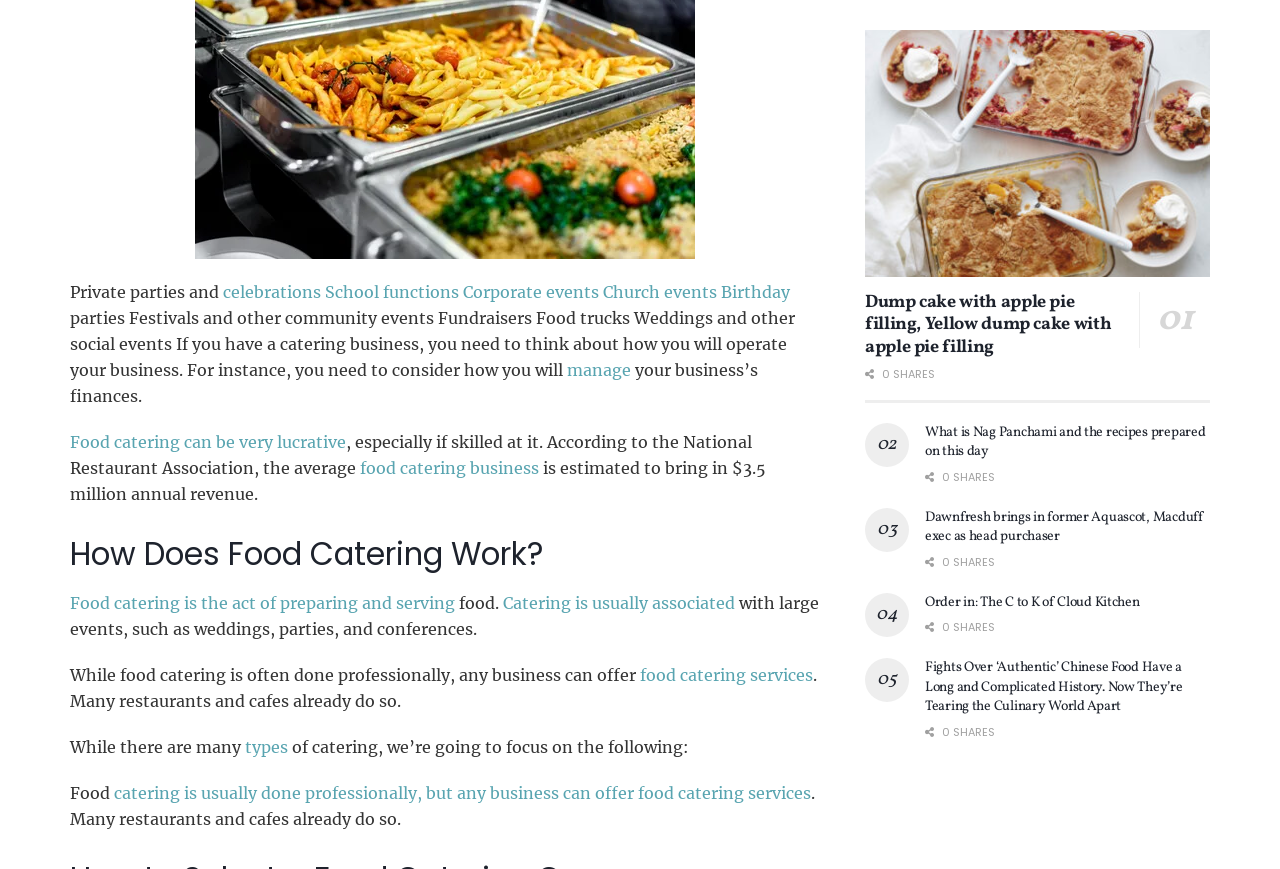Answer with a single word or phrase: 
What type of events are often associated with food catering?

Weddings, parties, conferences